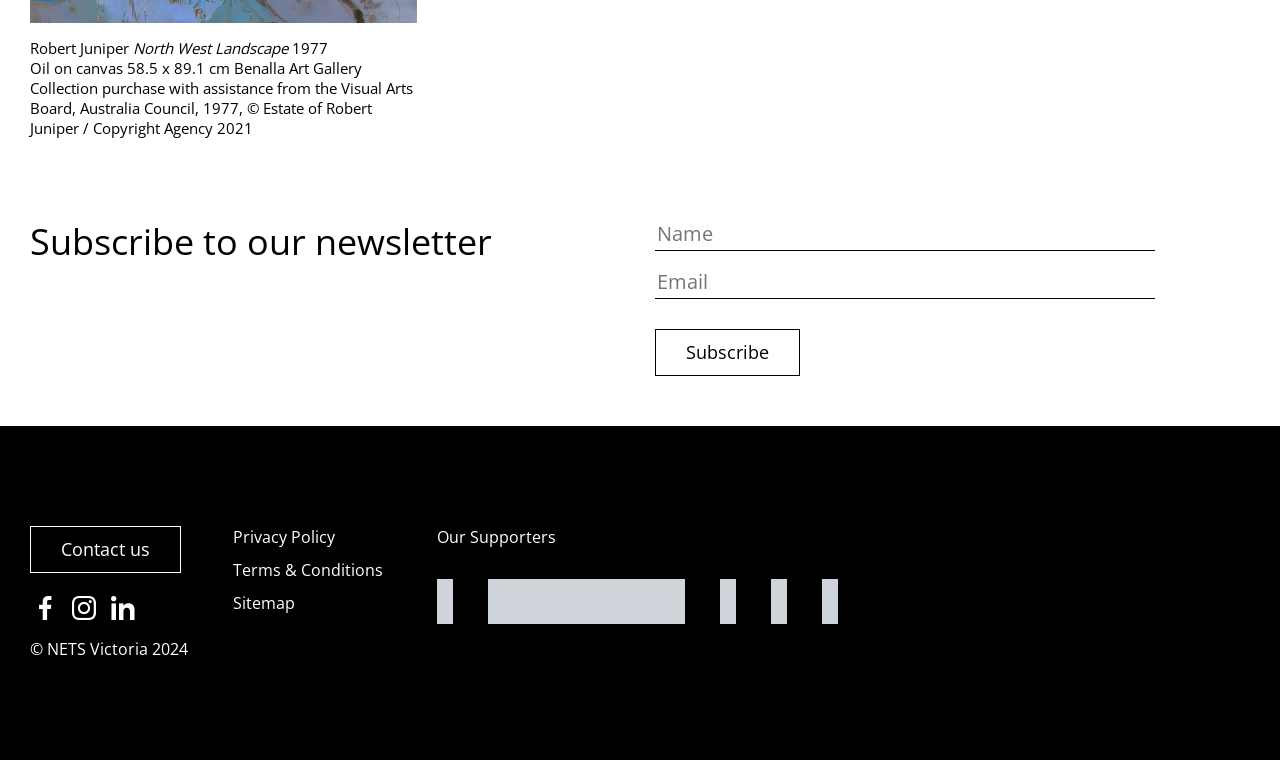Please pinpoint the bounding box coordinates for the region I should click to adhere to this instruction: "Read previous post".

None